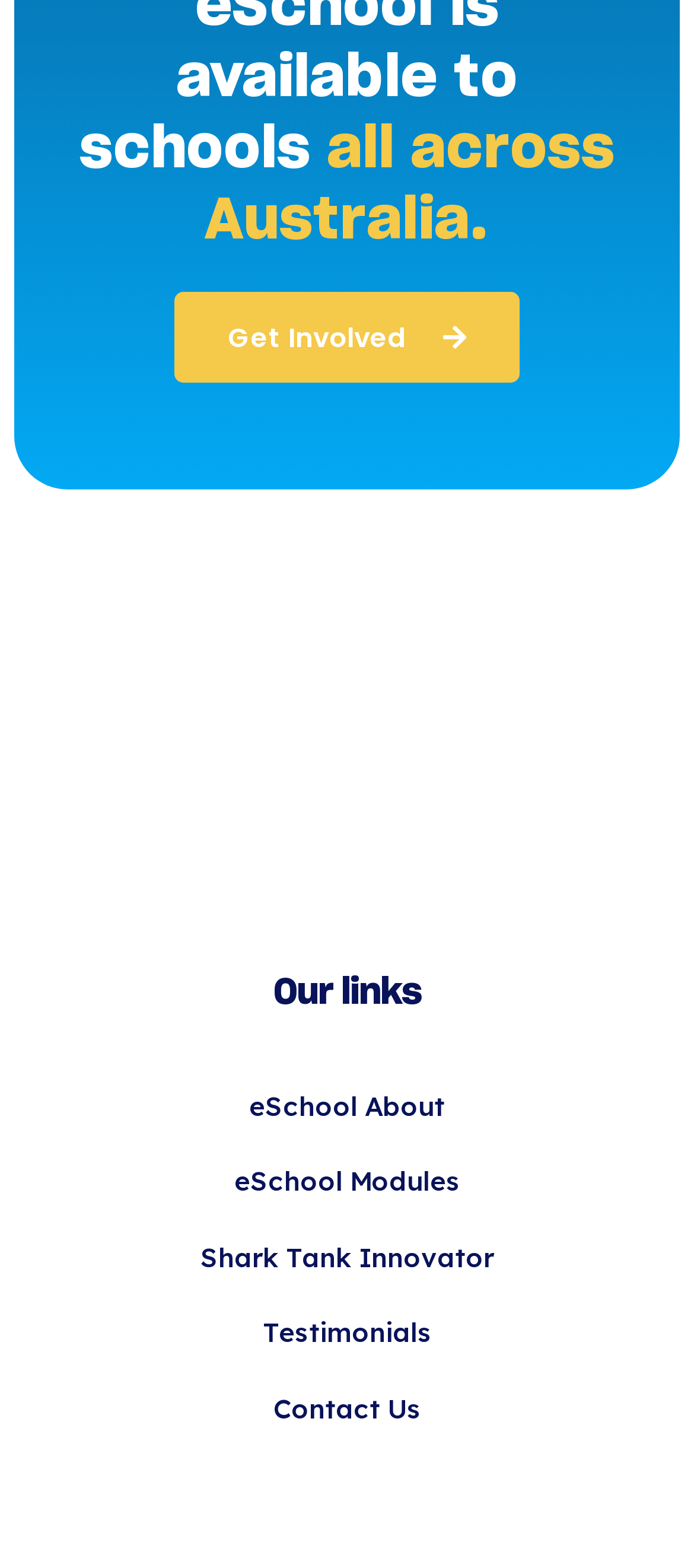How many links are there under the 'Our links' heading?
Based on the screenshot, respond with a single word or phrase.

5